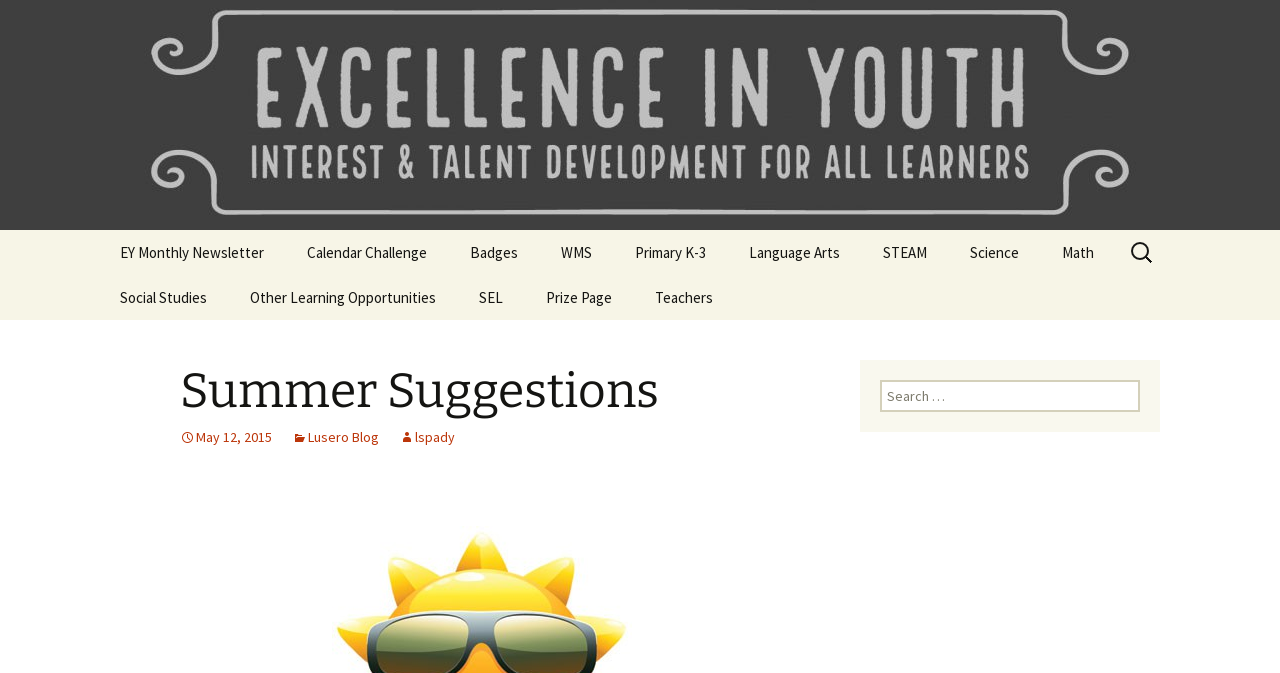Could you provide the bounding box coordinates for the portion of the screen to click to complete this instruction: "Check the Calendar Challenge"?

[0.224, 0.342, 0.349, 0.409]